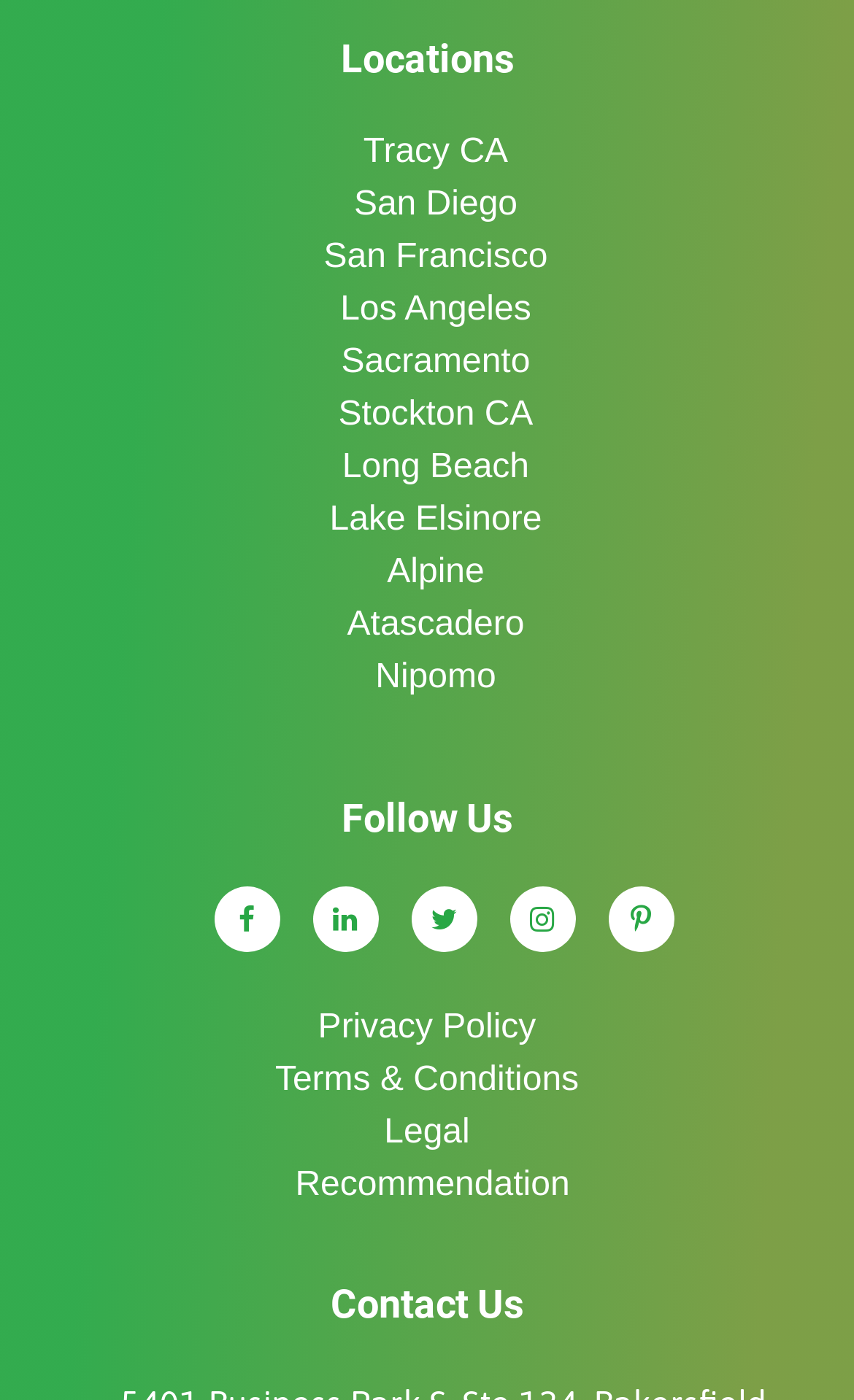What is the purpose of the 'Contact Us' section?
Please interpret the details in the image and answer the question thoroughly.

The 'Contact Us' section is likely intended to provide a way for users to get in touch with the website or business, possibly to ask questions, provide feedback, or request information.